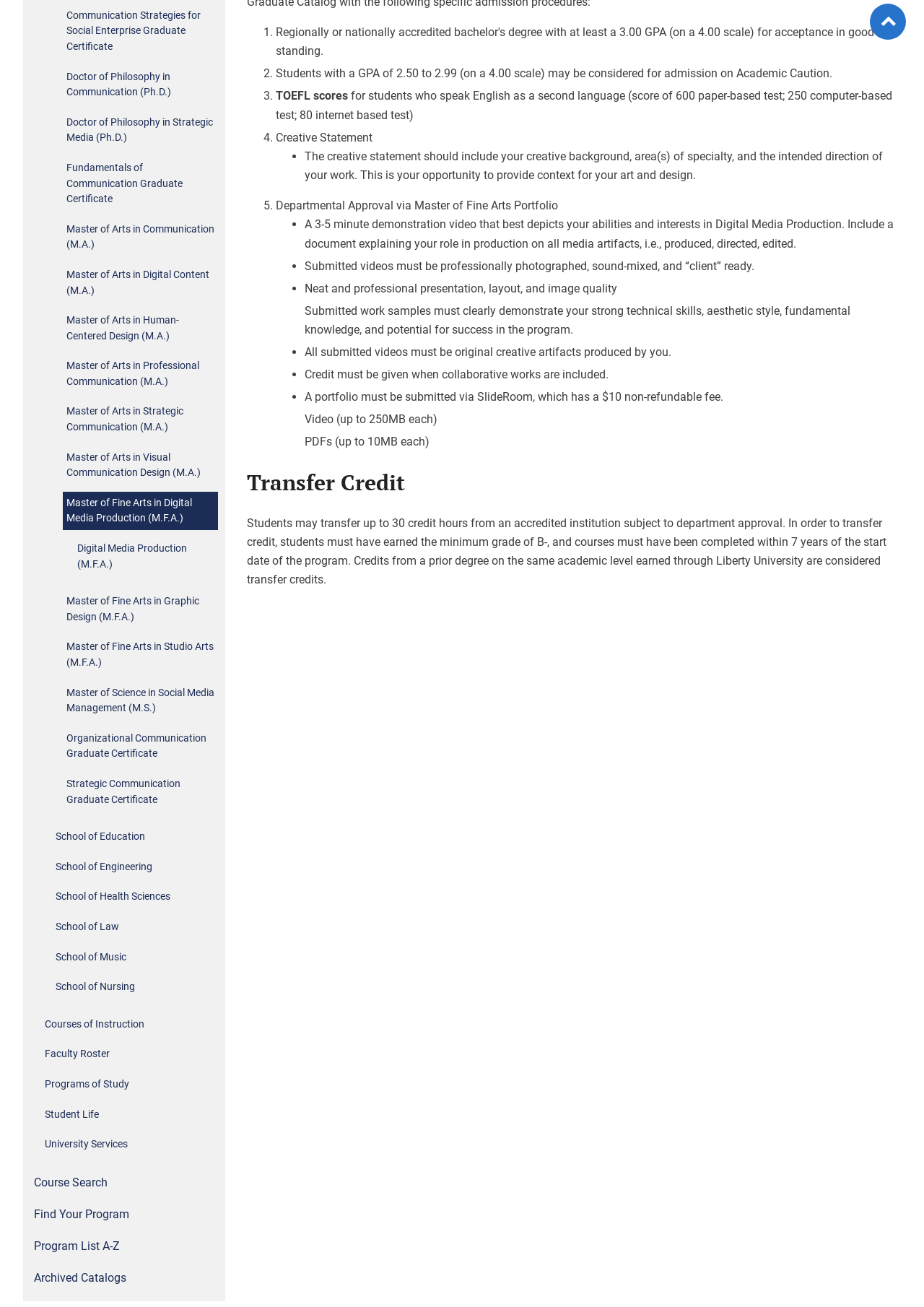Identify the bounding box for the UI element described as: "Fundamentals of Communication Graduate Certificate". Ensure the coordinates are four float numbers between 0 and 1, formatted as [left, top, right, bottom].

[0.068, 0.12, 0.236, 0.161]